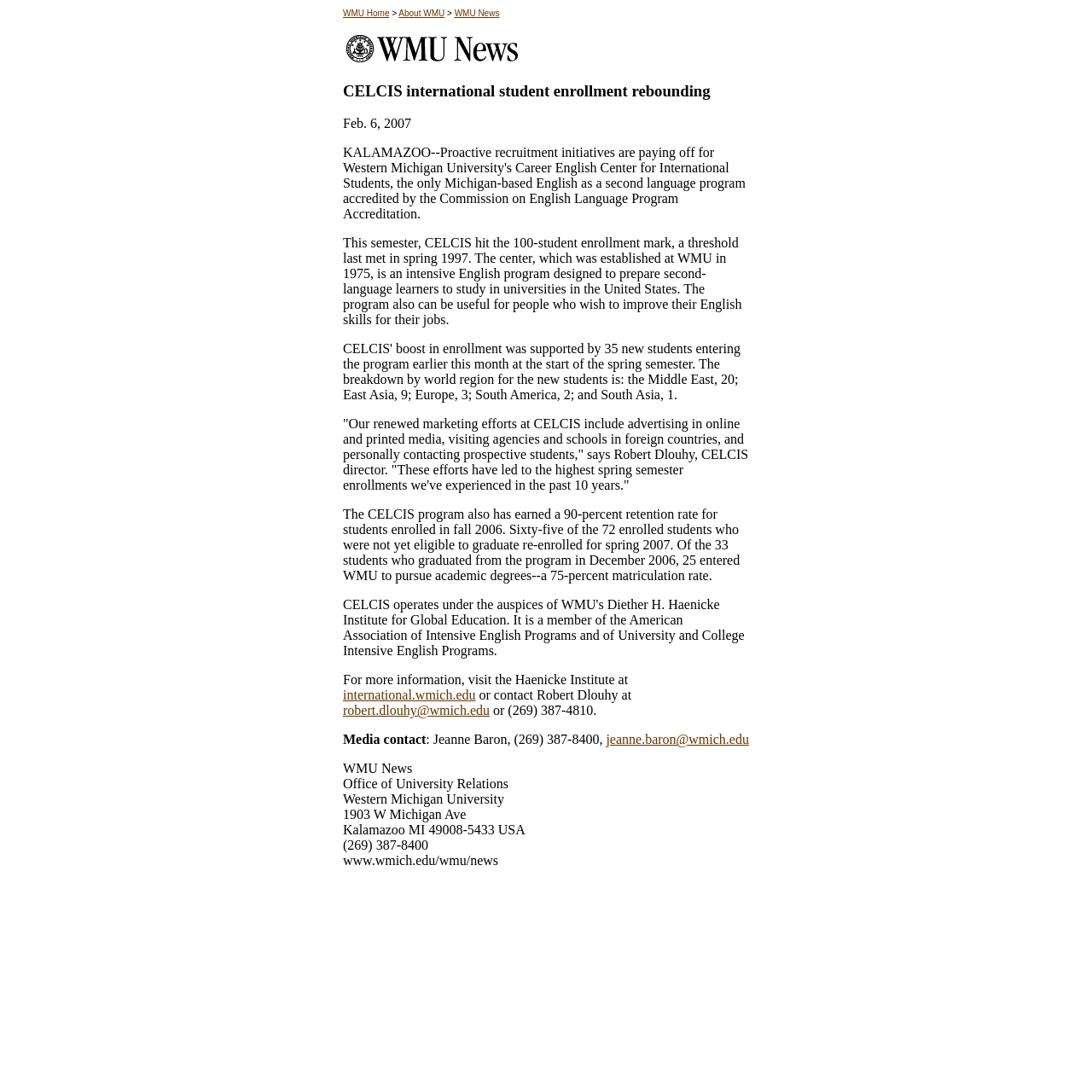Identify the bounding box for the UI element described as: "WMU News". Ensure the coordinates are four float numbers between 0 and 1, formatted as [left, top, right, bottom].

[0.416, 0.008, 0.457, 0.016]